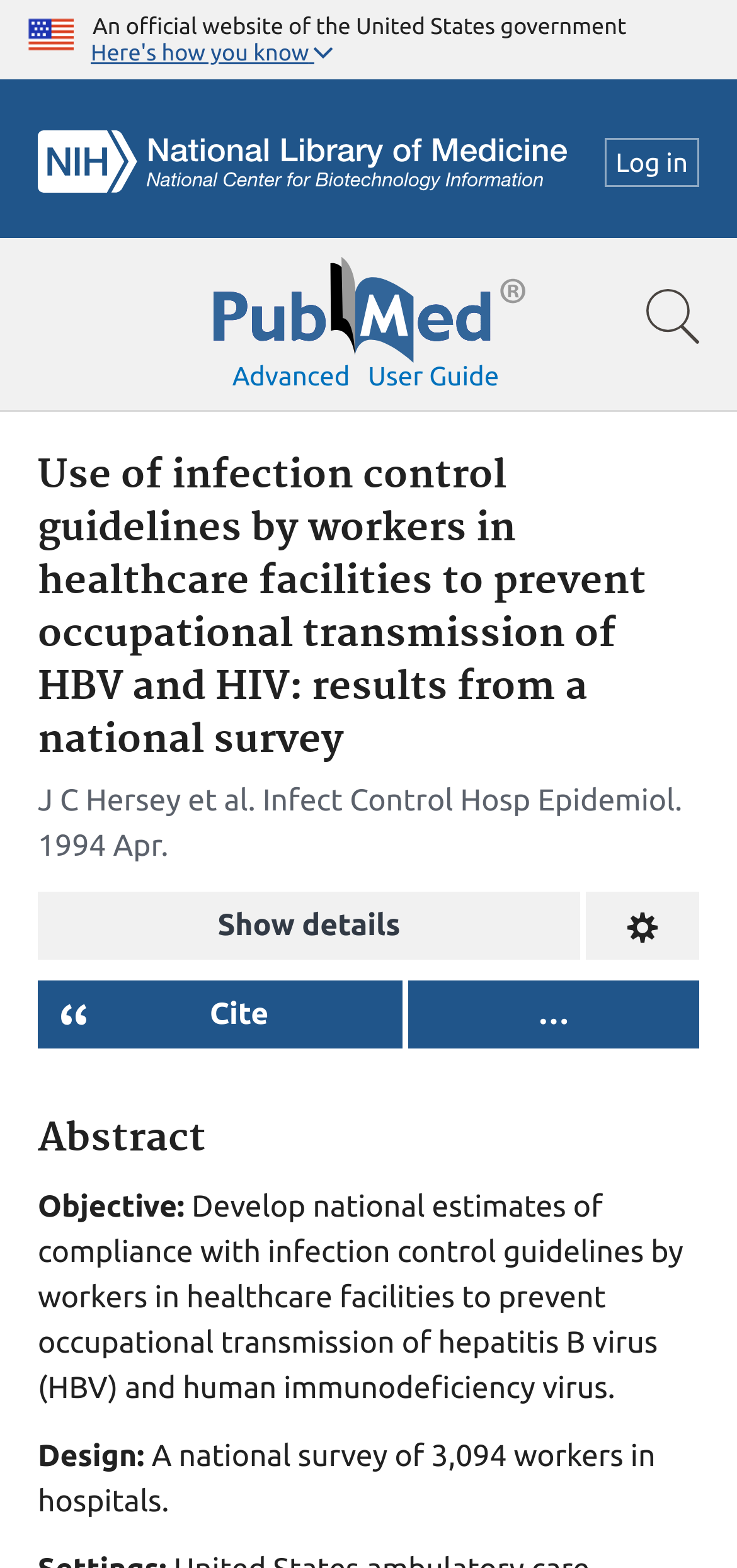Please identify and generate the text content of the webpage's main heading.

Use of infection control guidelines by workers in healthcare facilities to prevent occupational transmission of HBV and HIV: results from a national survey